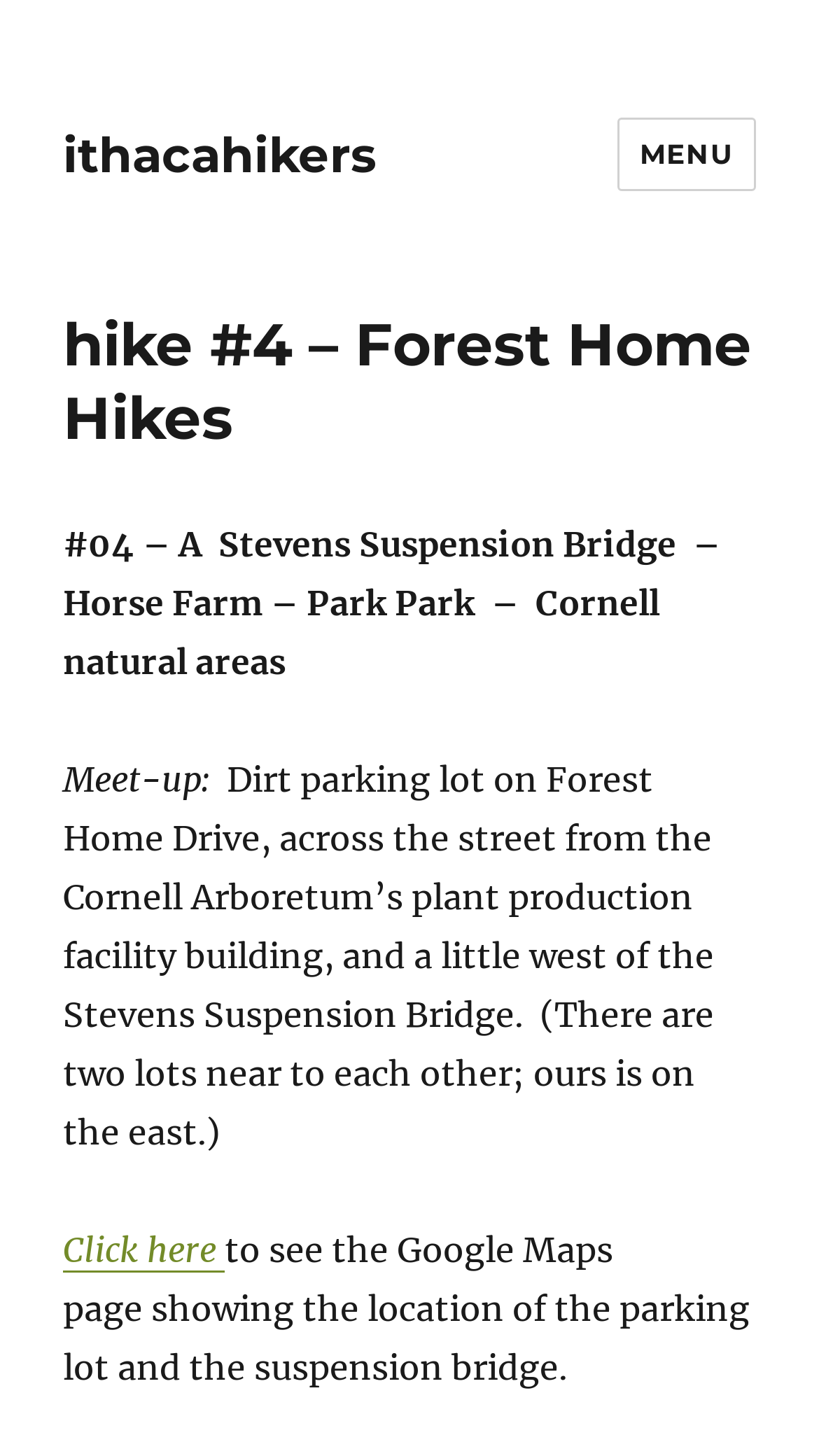Generate the text content of the main headline of the webpage.

hike #4 – Forest Home Hikes